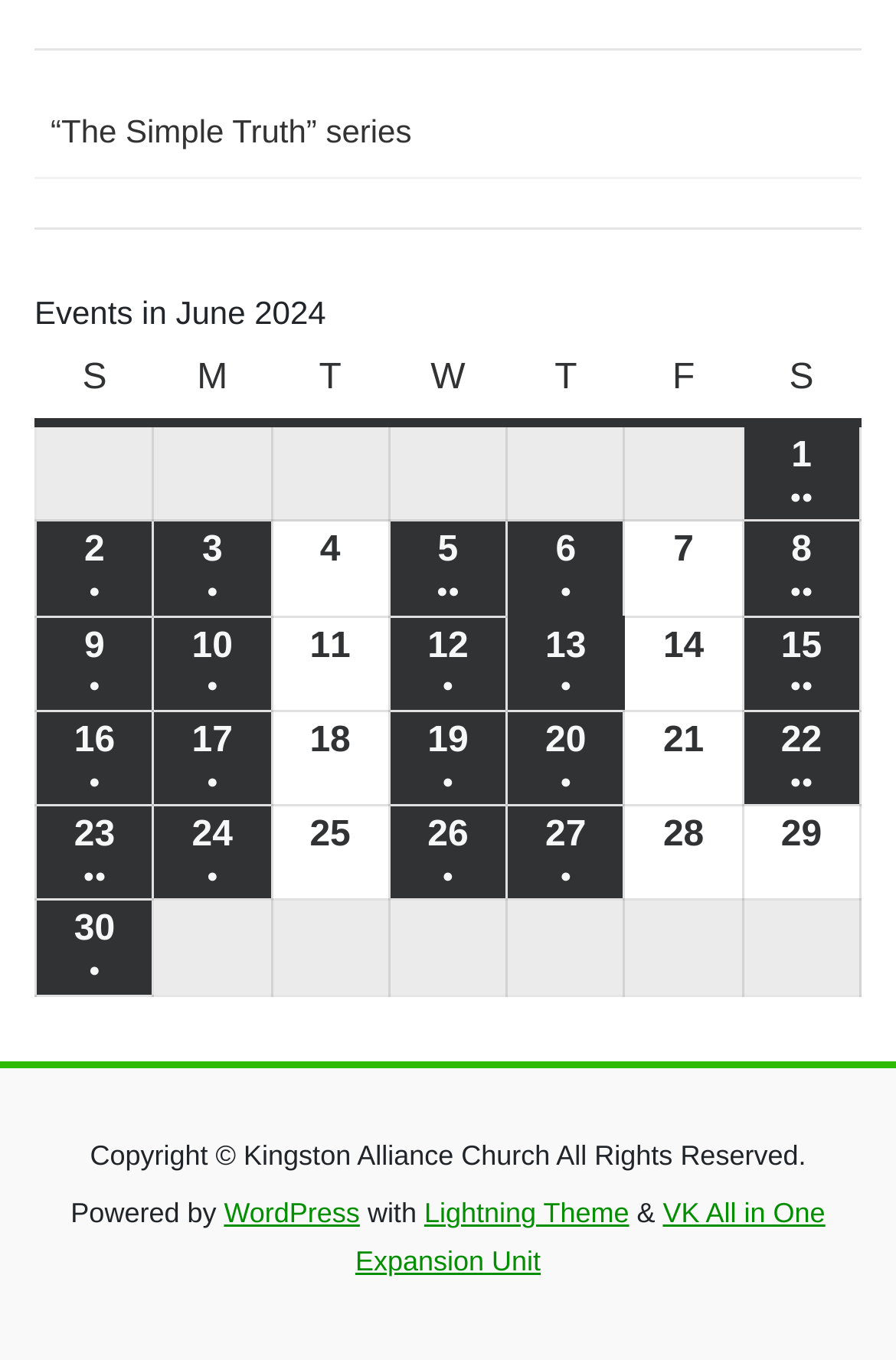Use the information in the screenshot to answer the question comprehensively: How many events are on June 23, 2024?

The number of events on June 23, 2024 is obtained from the gridcell element with the text 'June 23, 2024 (3 events)' in the table.